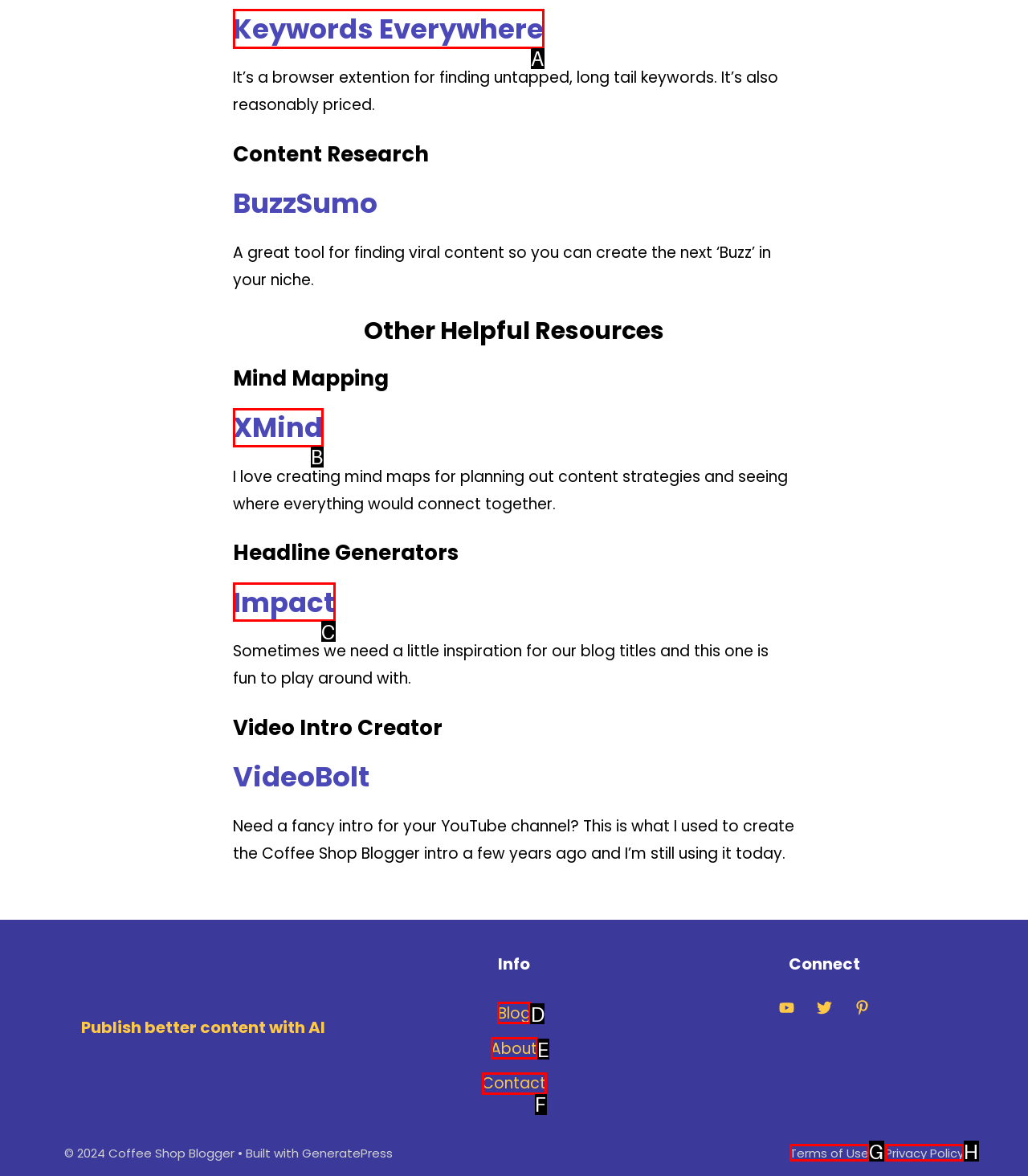Which UI element should be clicked to perform the following task: Click on 'Keywords Everywhere'? Answer with the corresponding letter from the choices.

A